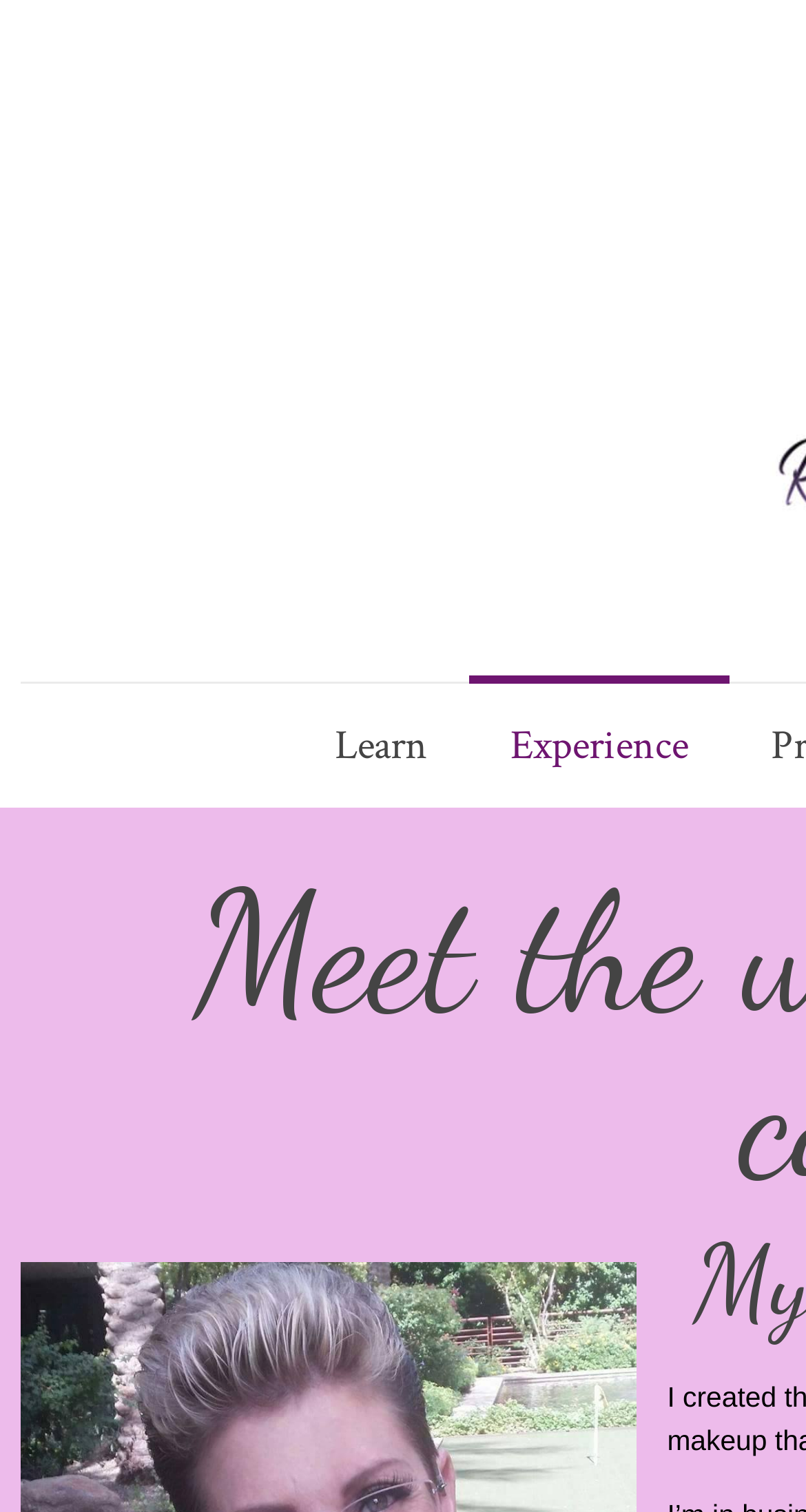Can you extract the primary headline text from the webpage?

Meet the woman behind the company!